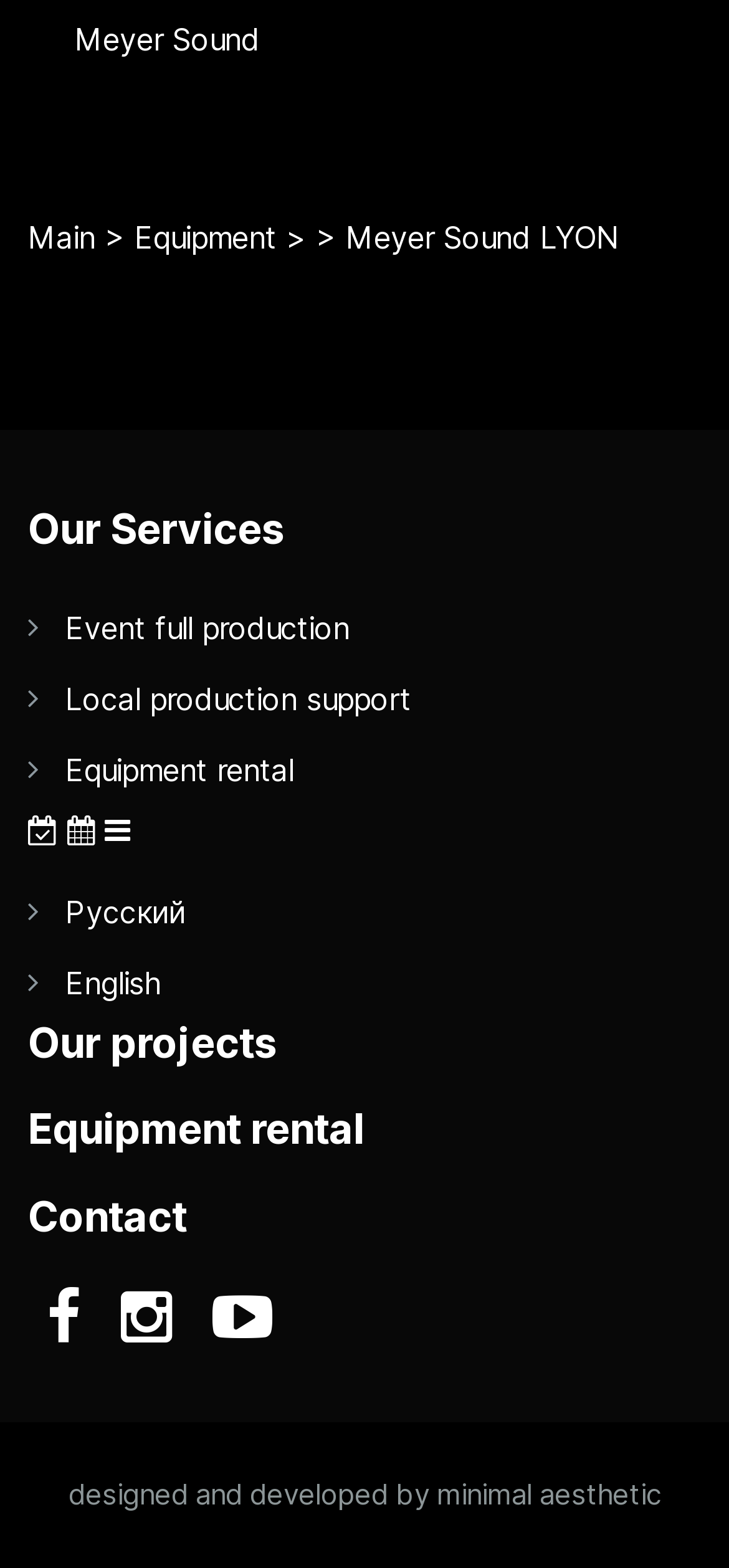Give a short answer using one word or phrase for the question:
What is the name of the equipment mentioned?

LYON